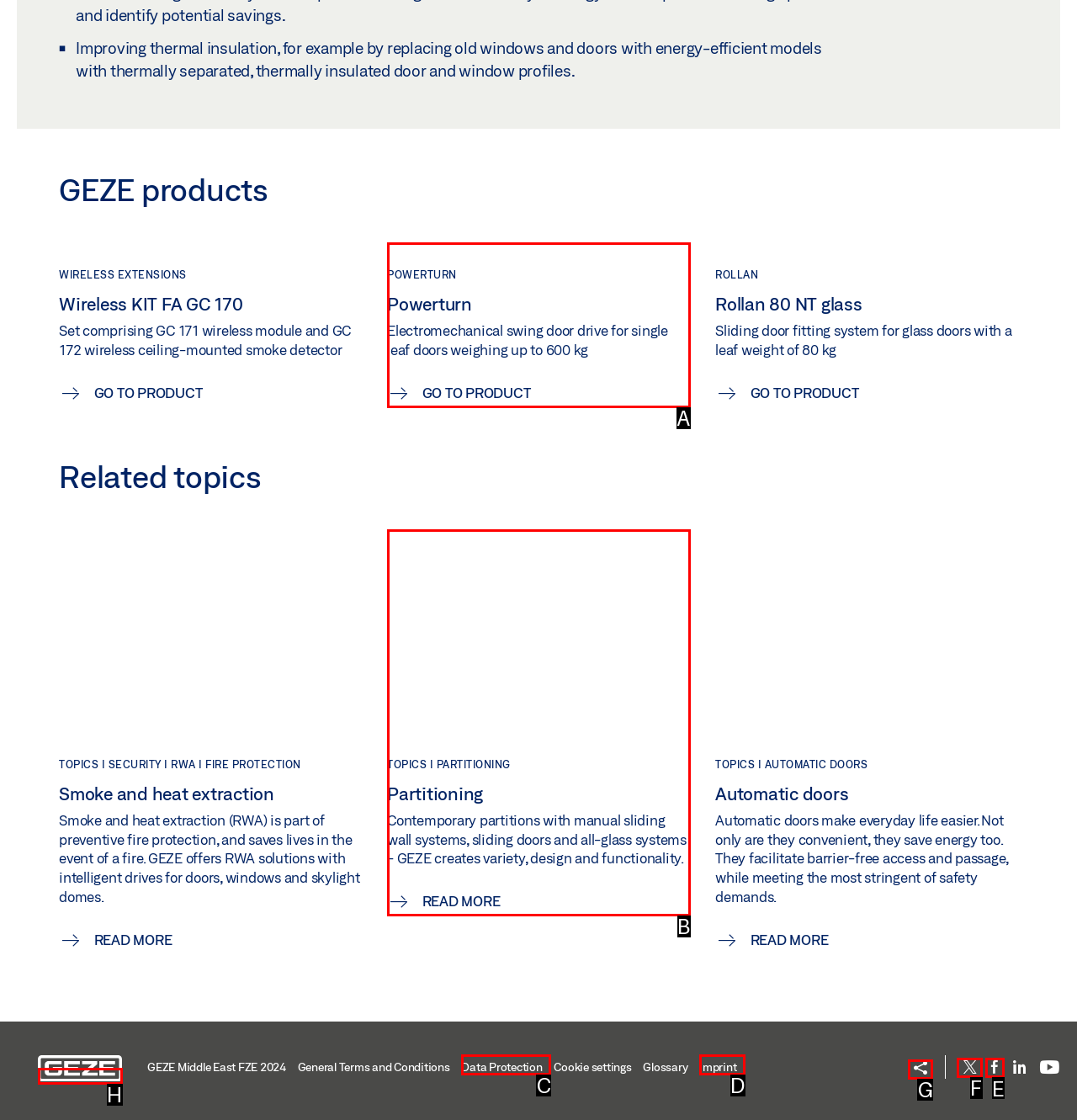Select the letter of the UI element you need to click on to fulfill this task: Go to About page. Write down the letter only.

None